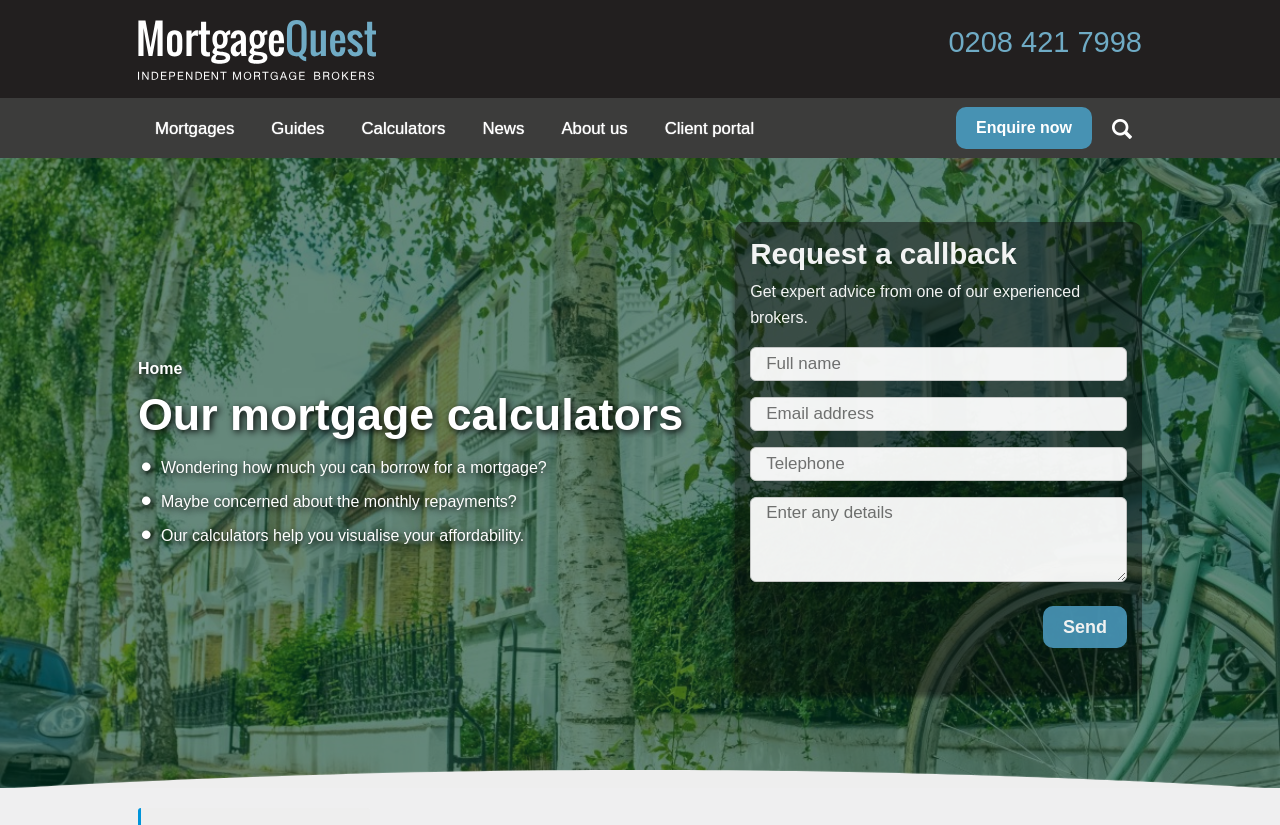Explain the features and main sections of the webpage comprehensively.

This webpage is focused on mortgage calculators and provides tools for users to determine their affordability. At the top left, there is a link to the website's homepage, accompanied by a small image. Below this, there are five links to different sections of the website, including "Mortgages", "Guides", "Calculators", "News", and "About us".

The main content of the page is divided into two sections. On the left, there is a heading "Our mortgage calculators" followed by three paragraphs of text that explain the purpose of the calculators. The text asks questions about borrowing and repayments, and then introduces the calculators as a way to visualize affordability.

On the right, there is a section titled "Request a callback" with a heading and a paragraph of text that encourages users to get expert advice from experienced brokers. Below this, there is a contact form with four text boxes for users to enter their full name, email address, telephone number, and any additional details. The form also includes a "Send" button.

At the top right, there is a link to a phone number, "0208 421 7998", and a link to "Enquire now". There is also a small search icon at the top right corner of the page.